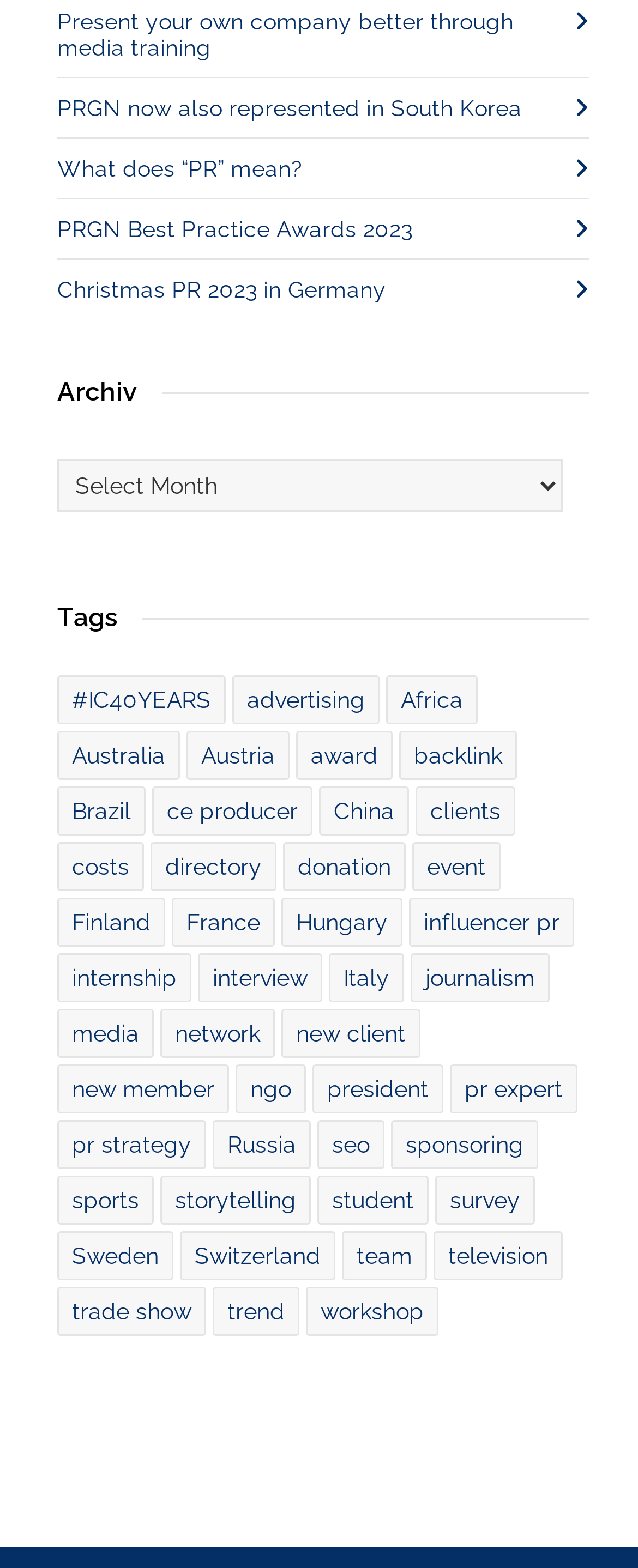Determine the bounding box coordinates of the region that needs to be clicked to achieve the task: "Click on the 'Archiv' heading".

[0.09, 0.24, 0.923, 0.261]